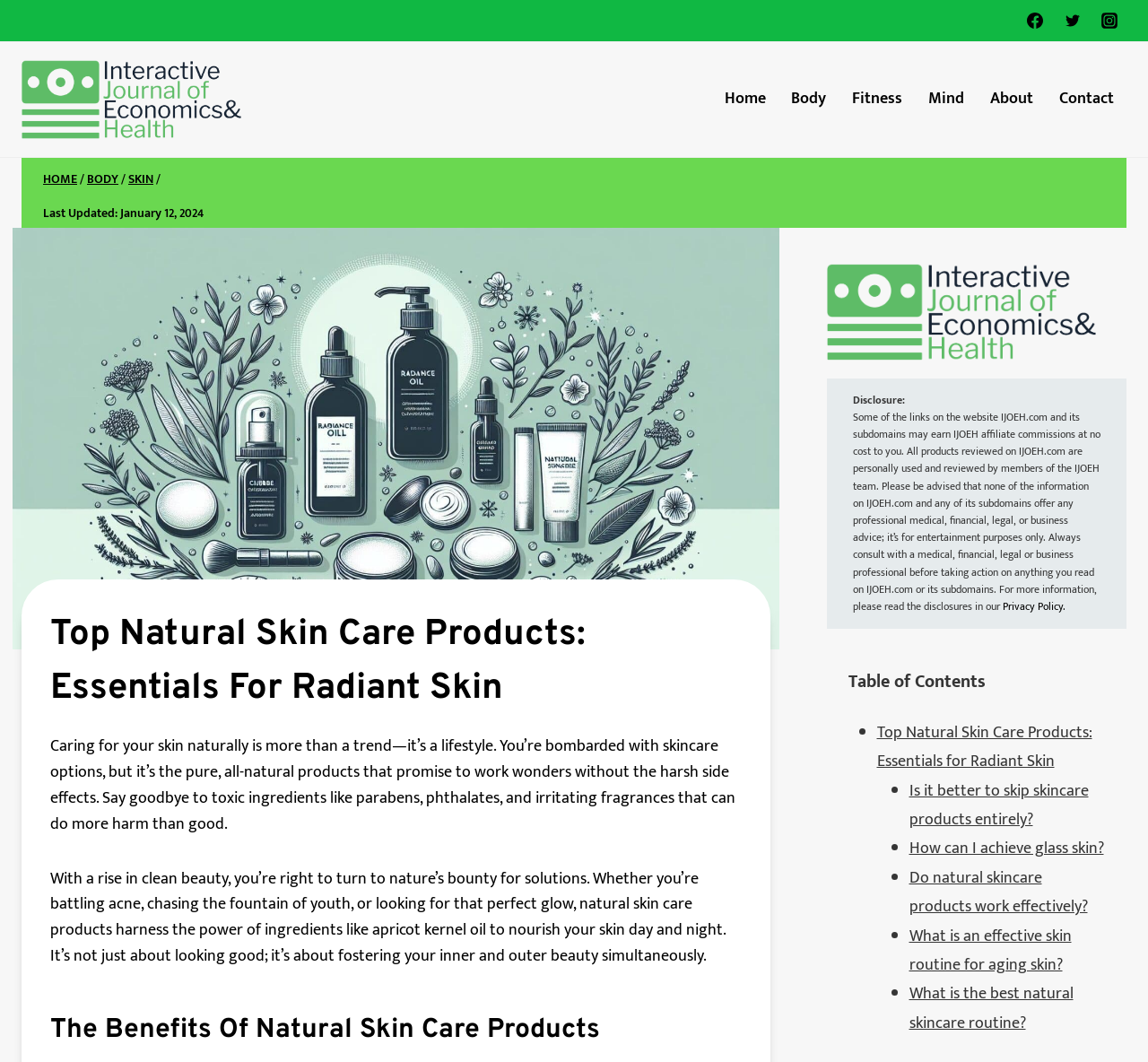Provide the bounding box coordinates of the HTML element this sentence describes: "About". The bounding box coordinates consist of four float numbers between 0 and 1, i.e., [left, top, right, bottom].

[0.851, 0.04, 0.911, 0.148]